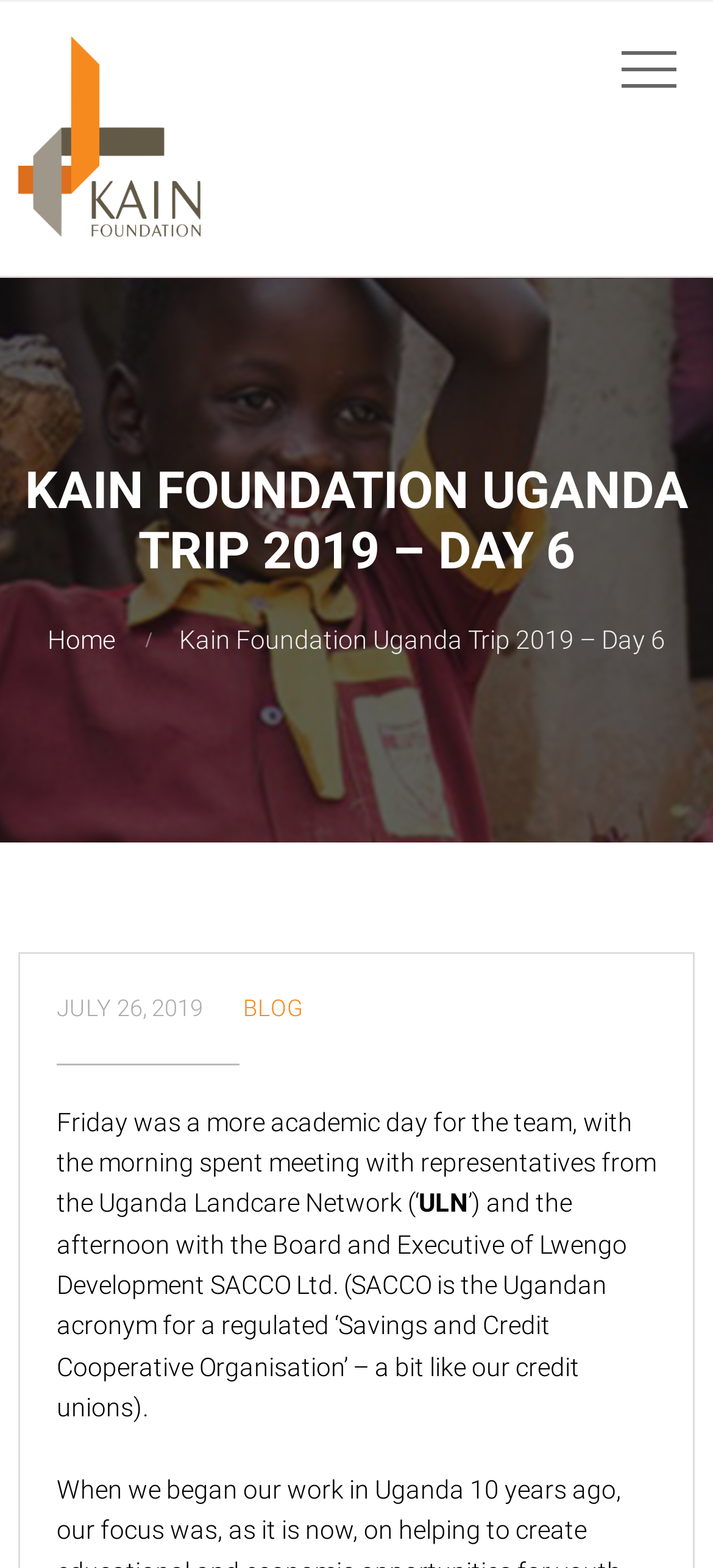Please answer the following question using a single word or phrase: 
What is the acronym of Savings and Credit Cooperative Organisation?

SACCO